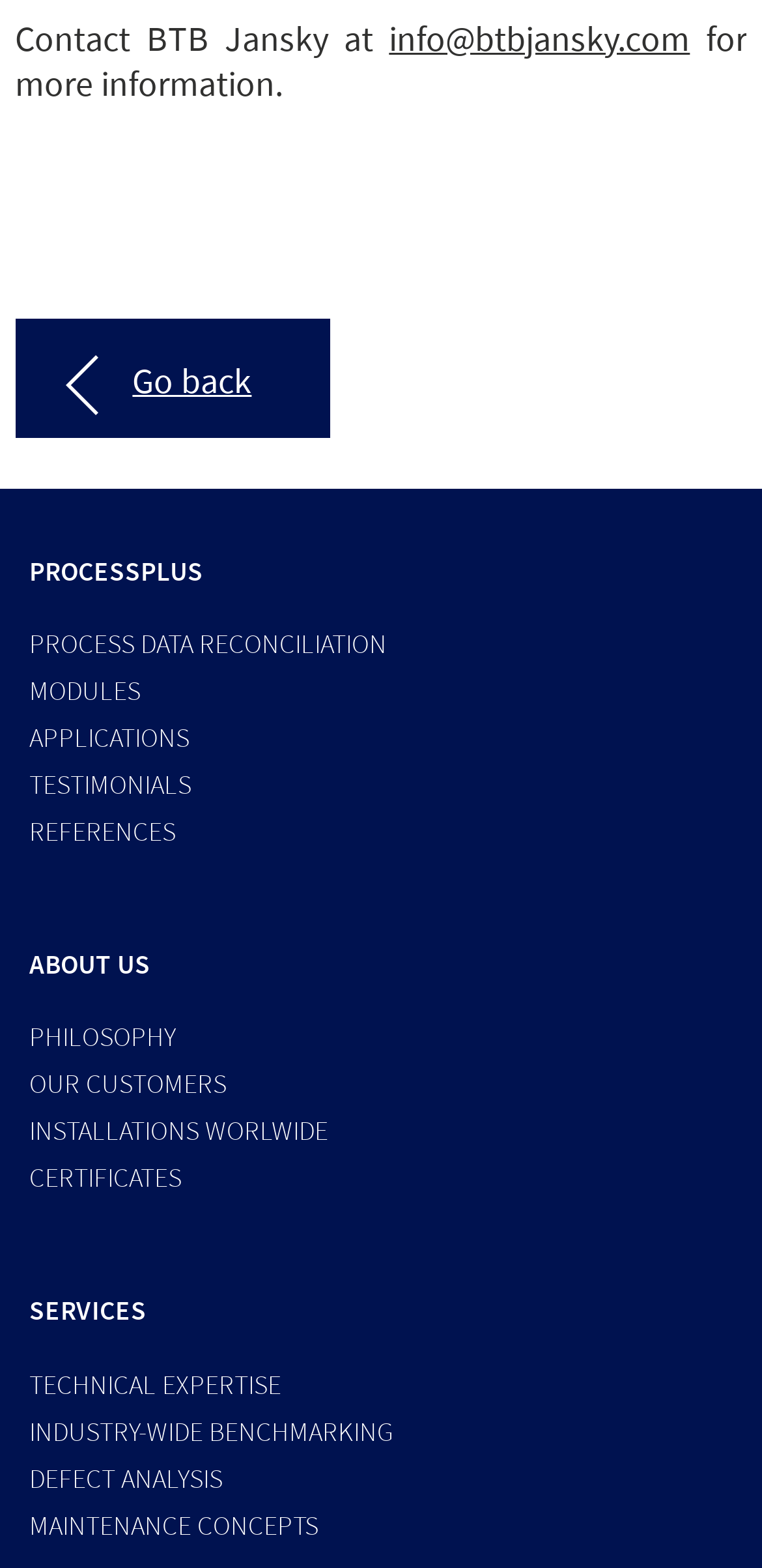What is the email address for more information?
From the image, respond using a single word or phrase.

info@btbjansky.com